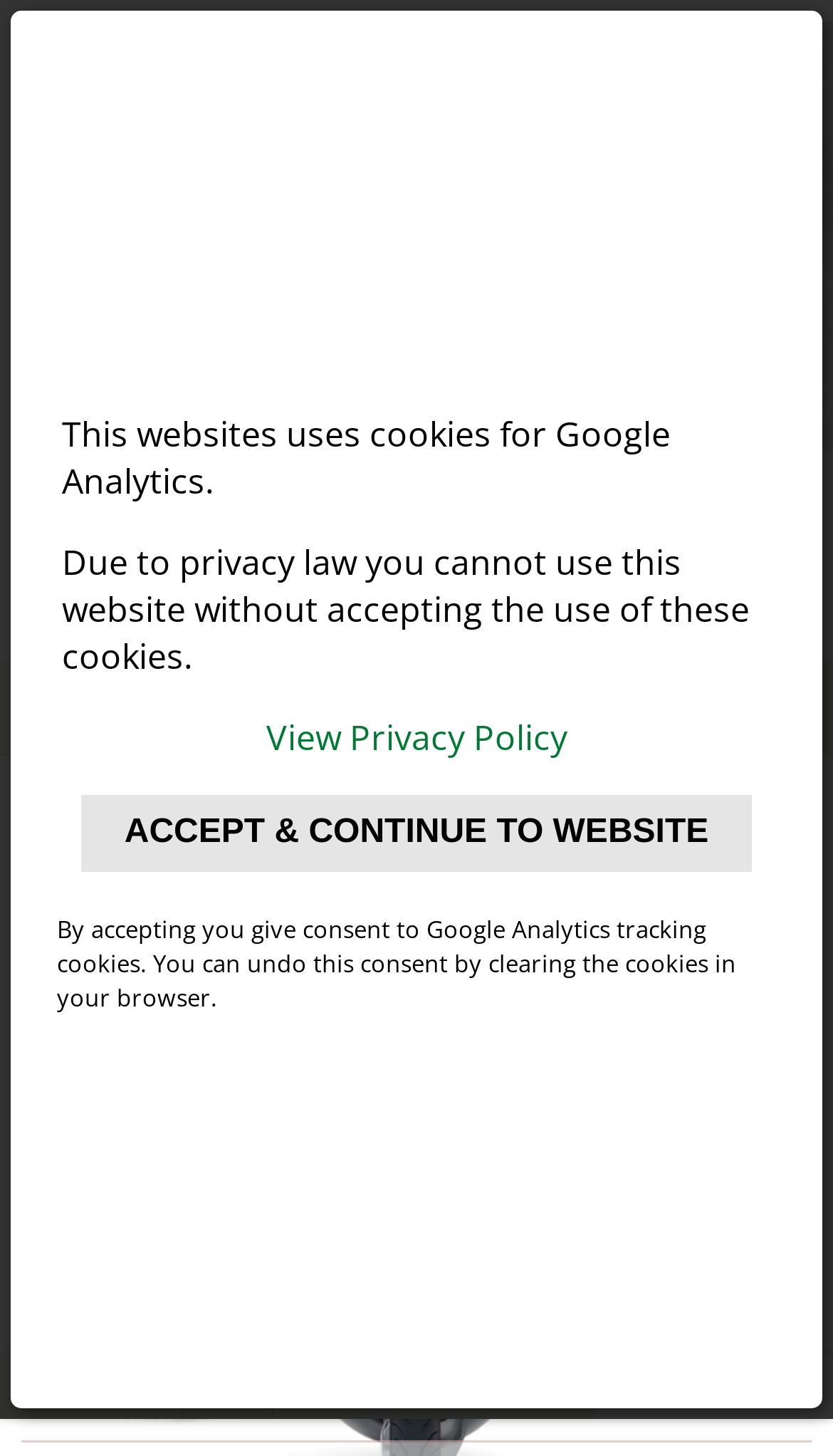What is the name of the electric scooter?
Please provide a comprehensive answer based on the visual information in the image.

The name of the electric scooter can be found in the heading element on the webpage, which is 'Gogoro 1 Series Plus'.